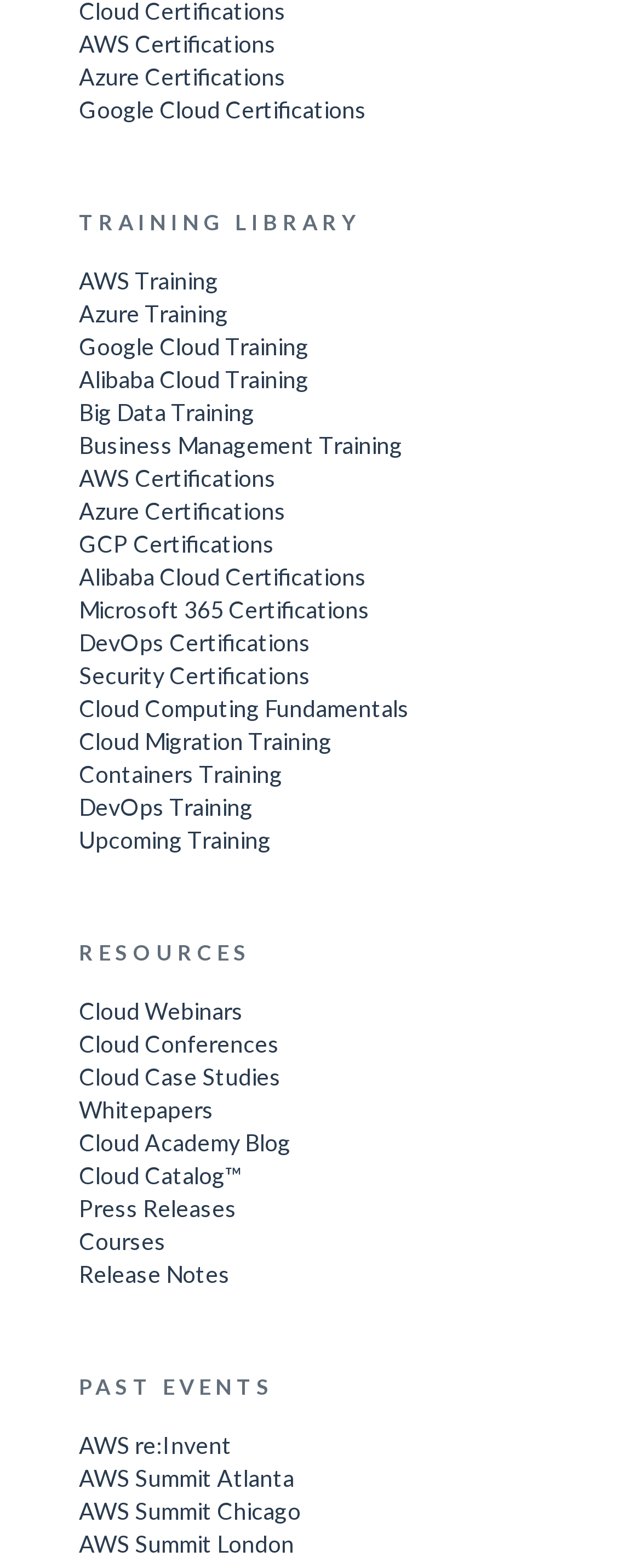What is the second type of training listed on the webpage?
Refer to the image and provide a one-word or short phrase answer.

Azure Training